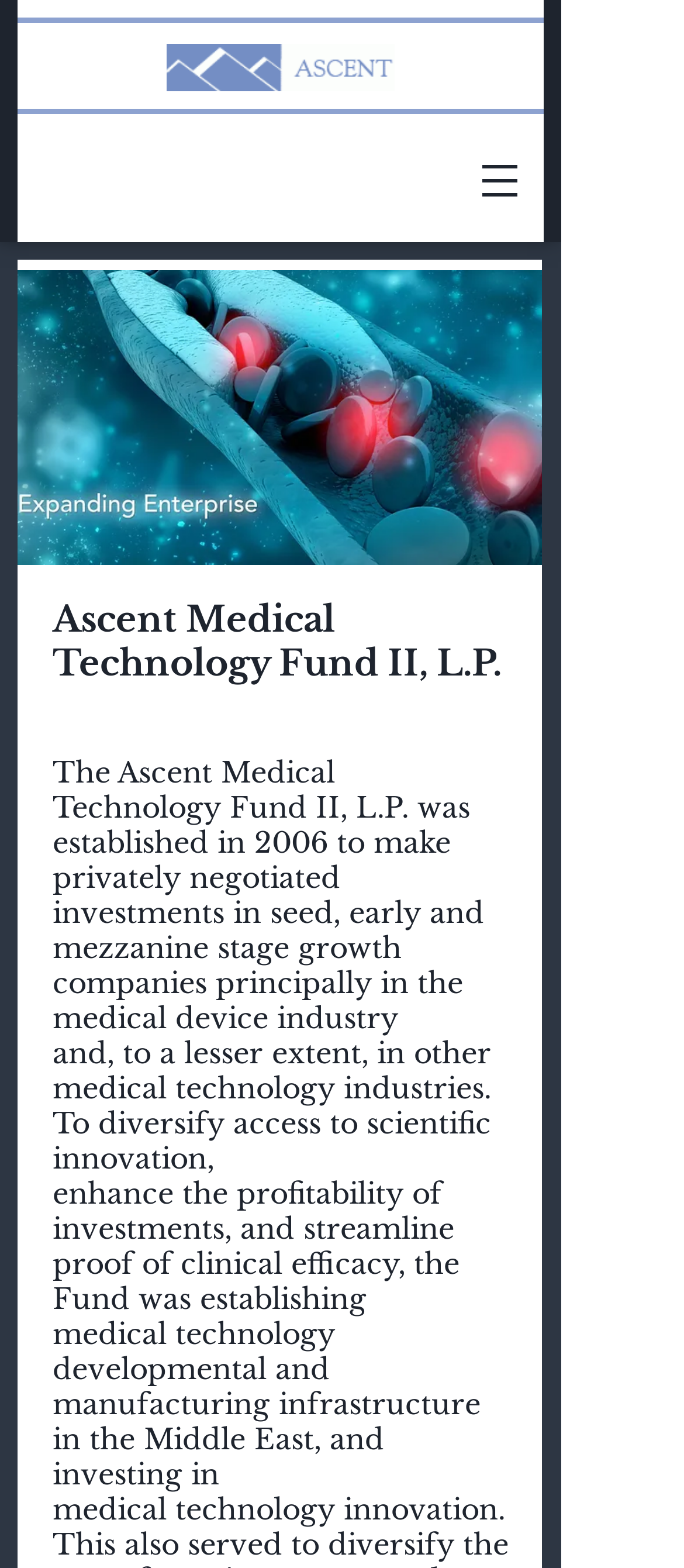What is the purpose of the fund's infrastructure establishment?
Using the image, give a concise answer in the form of a single word or short phrase.

To diversify access to scientific innovation